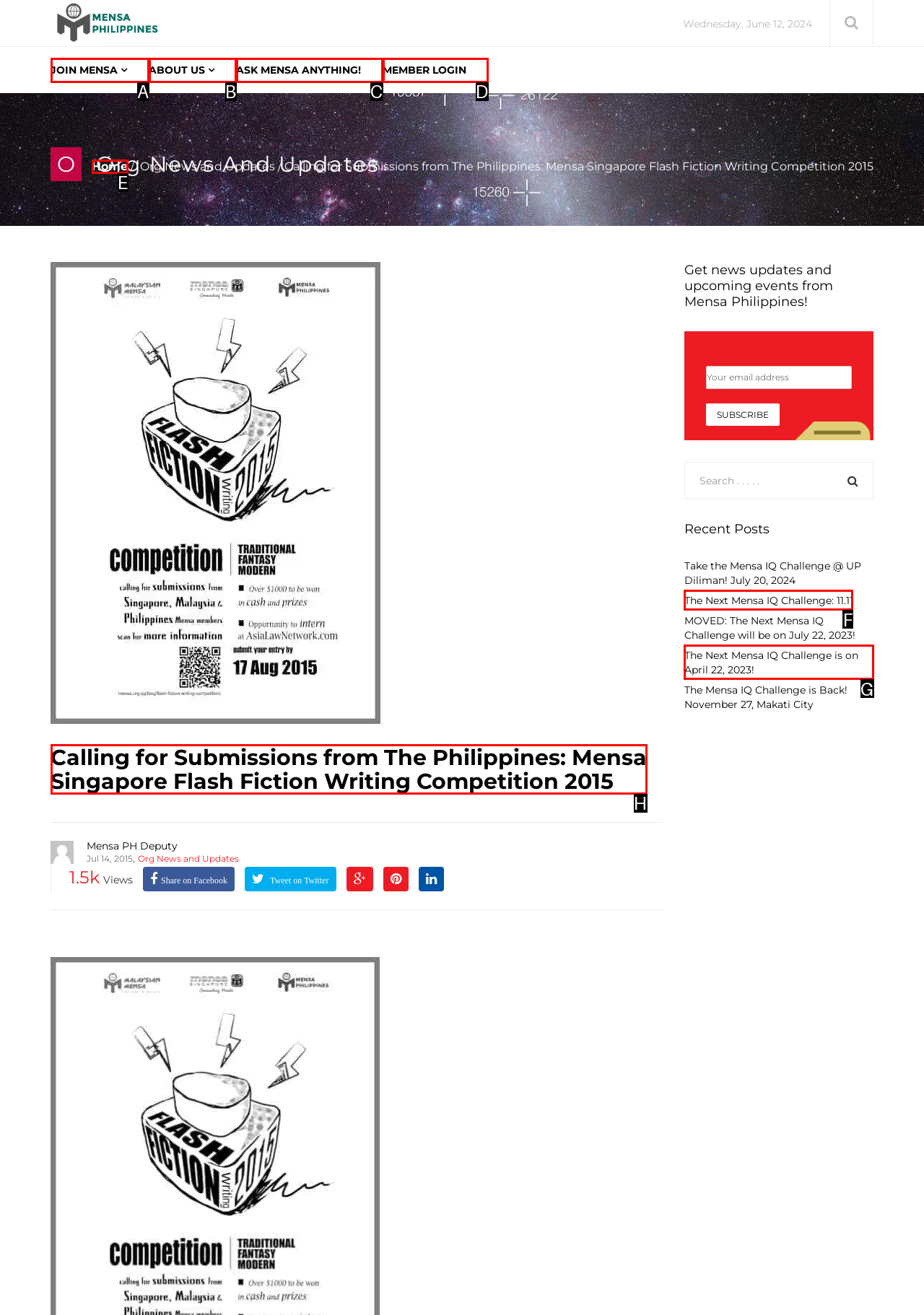For the instruction: Read the 'Calling for Submissions from The Philippines' article, determine the appropriate UI element to click from the given options. Respond with the letter corresponding to the correct choice.

H